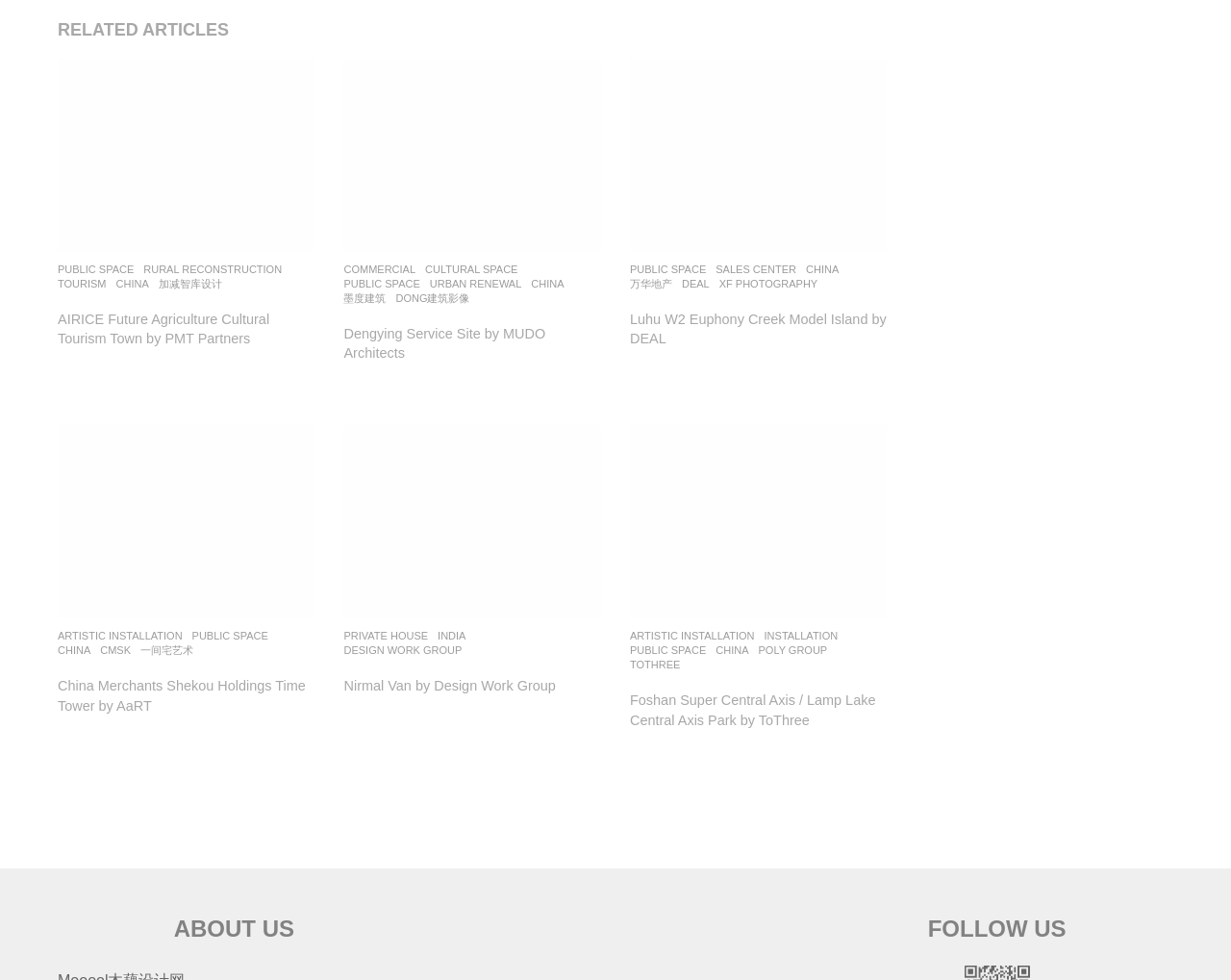Please identify the bounding box coordinates of the element I need to click to follow this instruction: "Click on the link 'AIRICE Future Agriculture Cultural Tourism Town by PMT Partners'".

[0.047, 0.06, 0.256, 0.257]